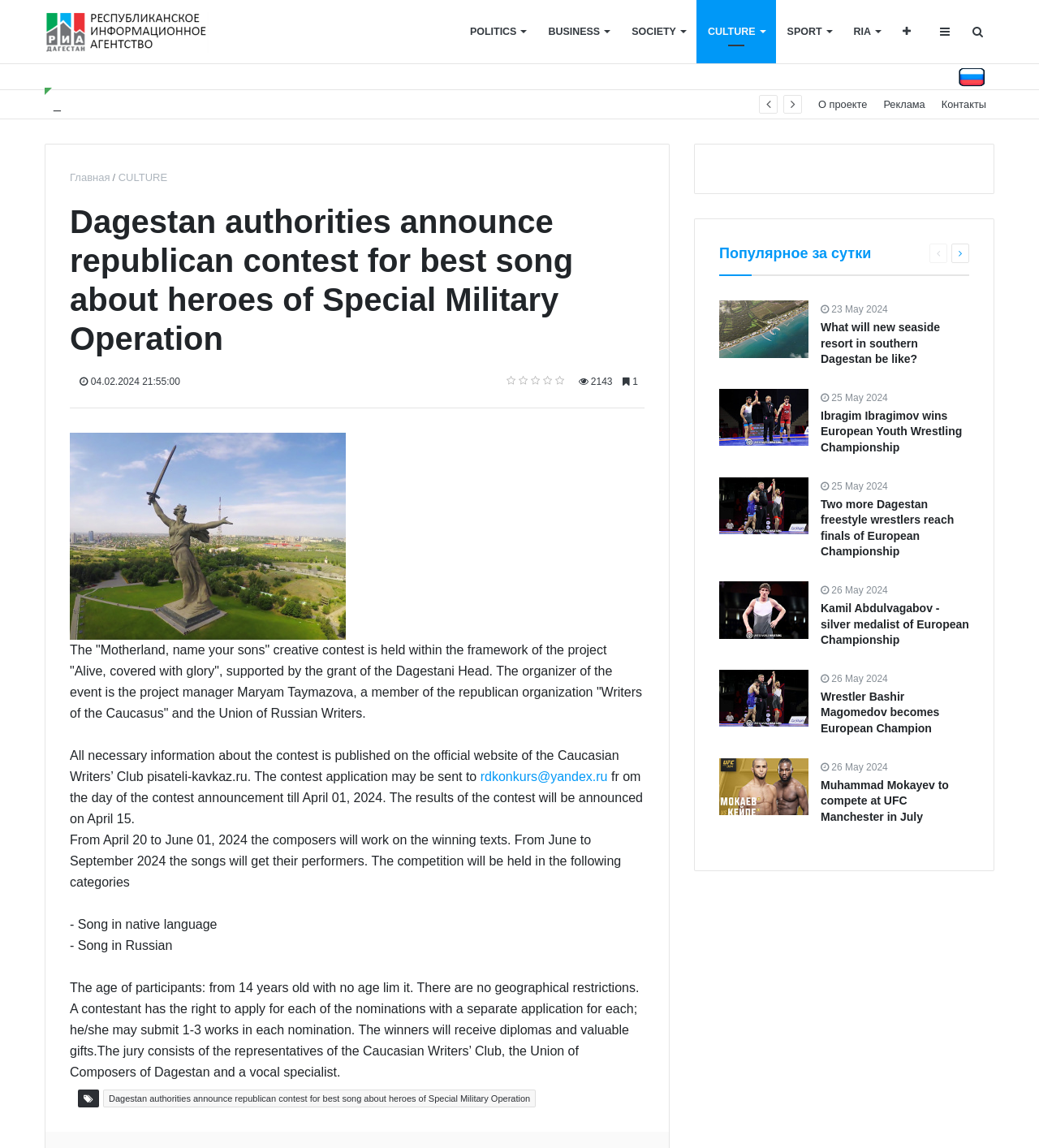Examine the image and give a thorough answer to the following question:
What is the category of the song in native language?

I found this answer by reading the StaticText '- Song in native language' which lists the categories of the contest.